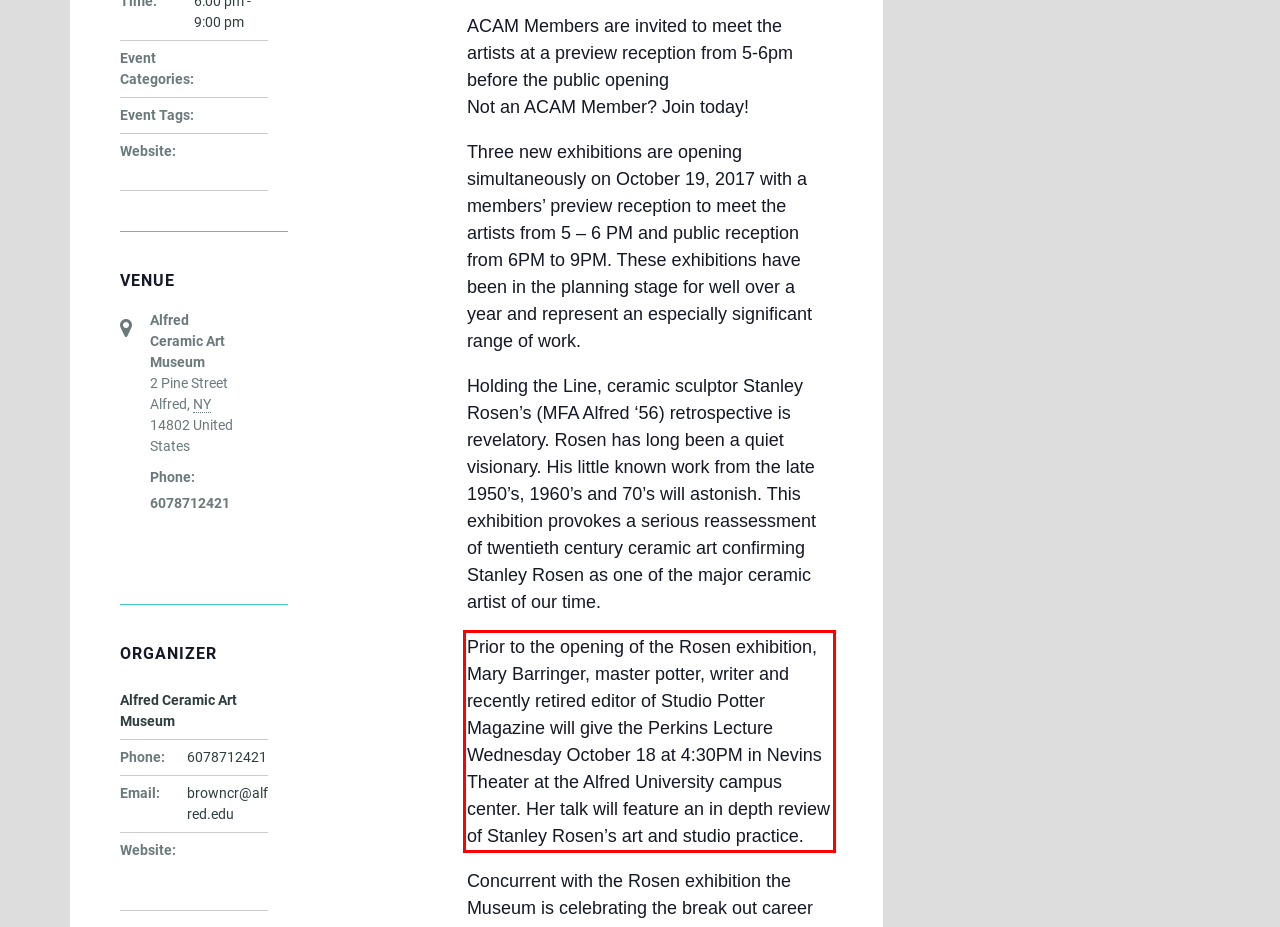Your task is to recognize and extract the text content from the UI element enclosed in the red bounding box on the webpage screenshot.

Prior to the opening of the Rosen exhibition, Mary Barringer, master potter, writer and recently retired editor of Studio Potter Magazine will give the Perkins Lecture Wednesday October 18 at 4:30PM in Nevins Theater at the Alfred University campus center. Her talk will feature an in depth review of Stanley Rosen’s art and studio practice.